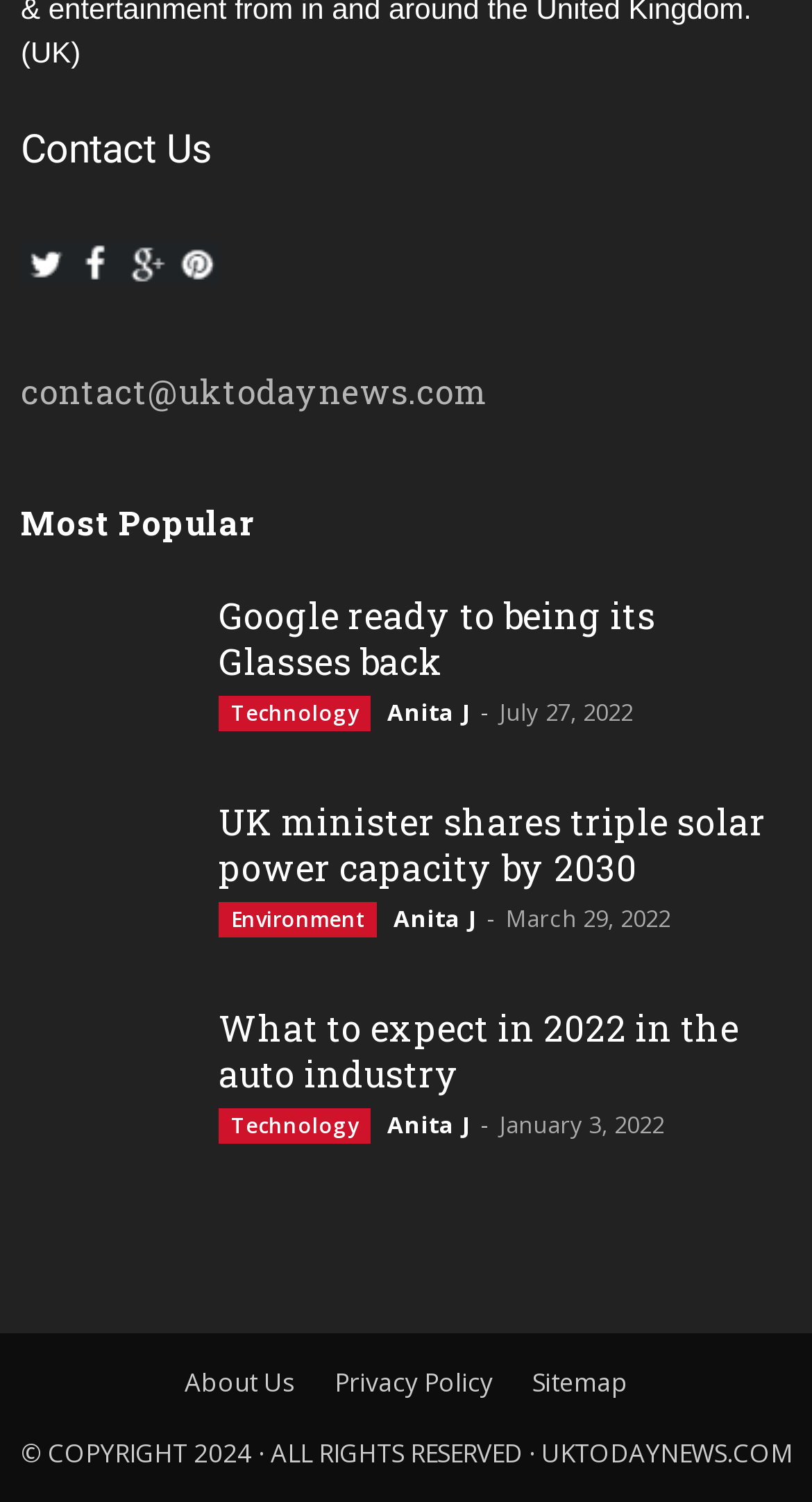Can you provide the bounding box coordinates for the element that should be clicked to implement the instruction: "Click Contact Us"?

[0.026, 0.08, 0.974, 0.12]